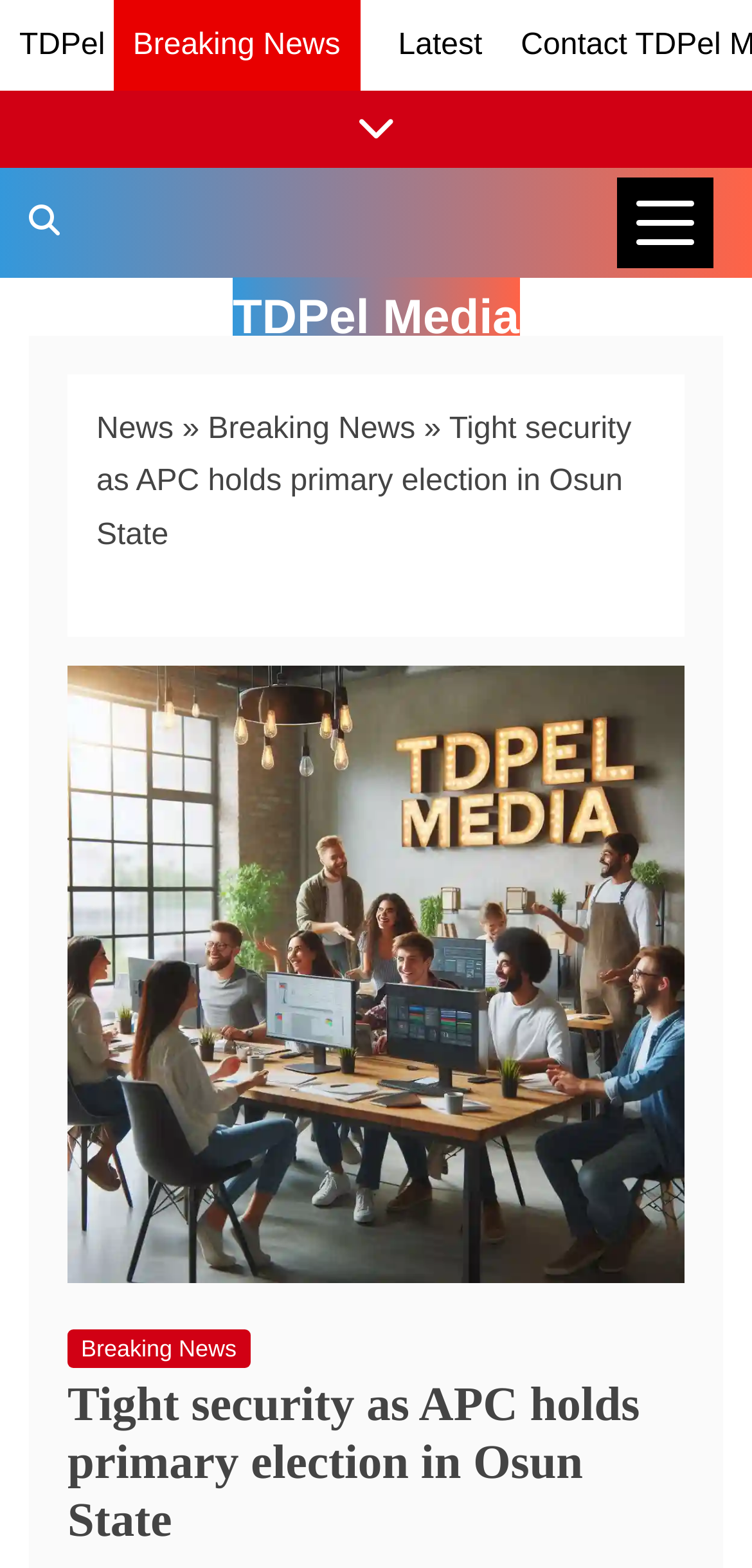Determine the bounding box coordinates of the region I should click to achieve the following instruction: "Click on the image". Ensure the bounding box coordinates are four float numbers between 0 and 1, i.e., [left, top, right, bottom].

[0.09, 0.424, 0.91, 0.818]